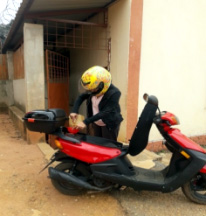Where is this scene likely taking place?
Can you offer a detailed and complete answer to this question?

The caption suggests that this is likely a common scene in the village of Tamba, where community involvement and daily tasks are interwoven in the lives of its residents, implying that the scene is taking place in the village of Tamba.